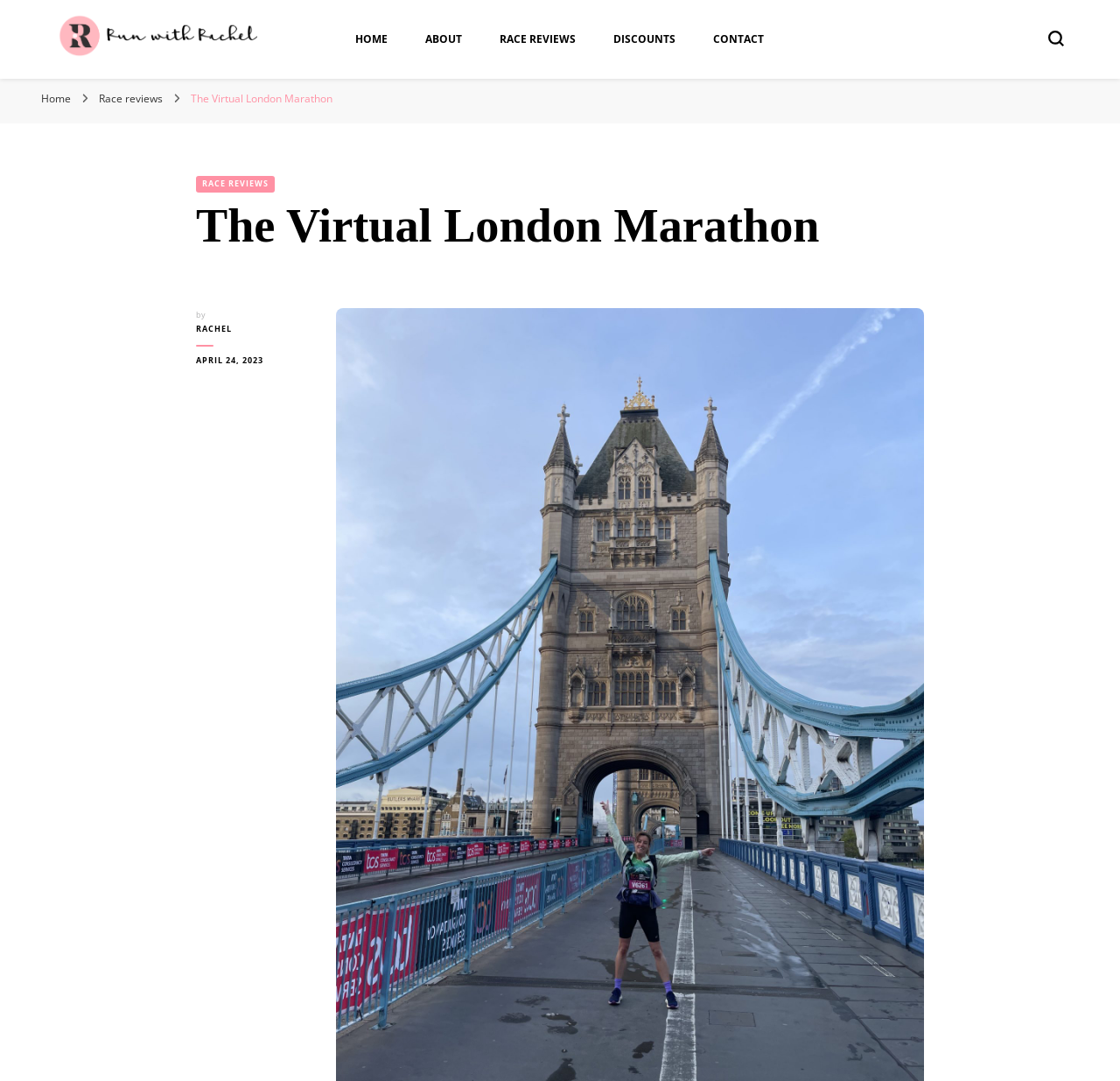Given the description: "Run with Rachel", determine the bounding box coordinates of the UI element. The coordinates should be formatted as four float numbers between 0 and 1, [left, top, right, bottom].

[0.05, 0.061, 0.232, 0.09]